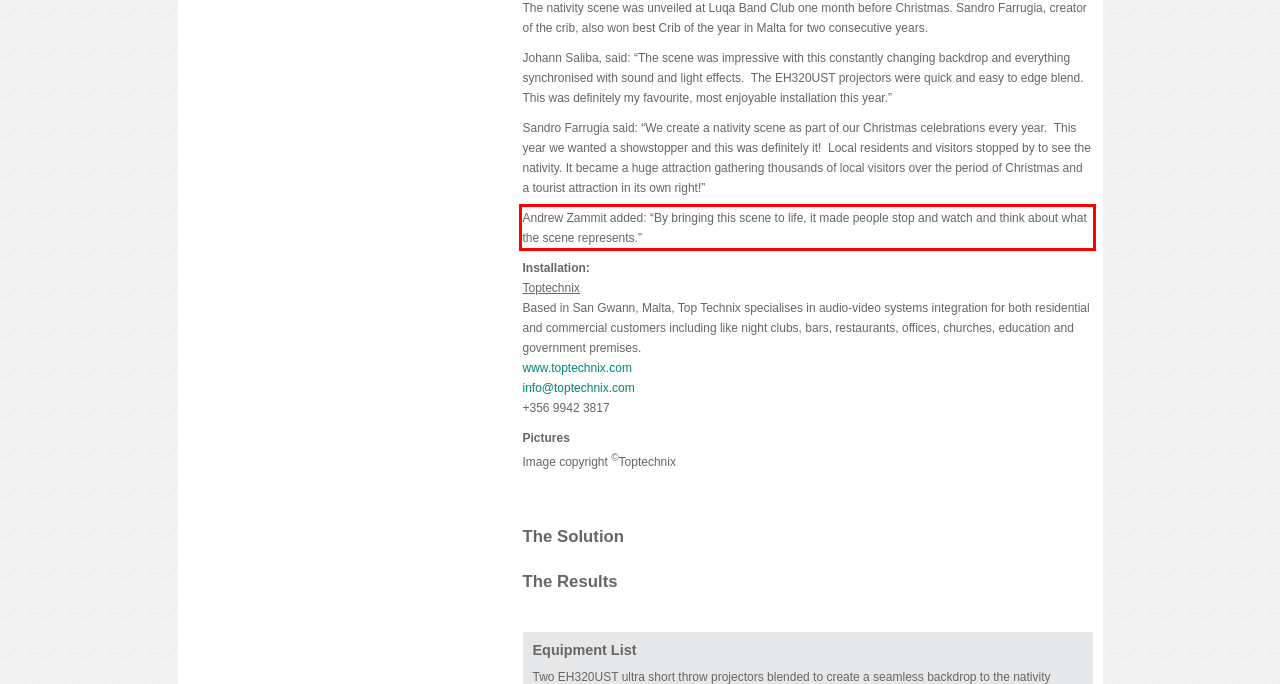Inspect the webpage screenshot that has a red bounding box and use OCR technology to read and display the text inside the red bounding box.

Andrew Zammit added: “By bringing this scene to life, it made people stop and watch and think about what the scene represents.”